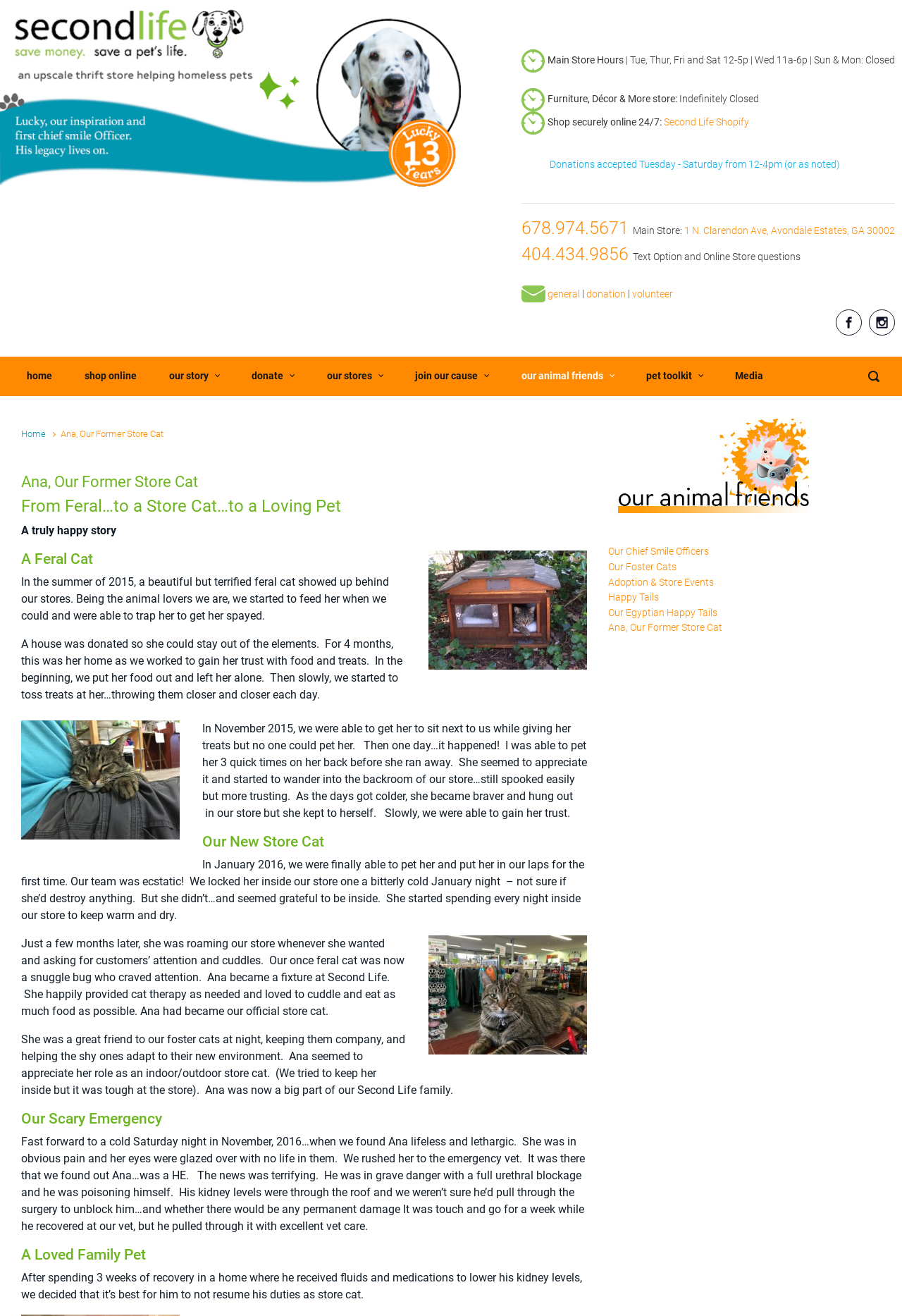Please identify the bounding box coordinates of the region to click in order to complete the given instruction: "Click the 'Second Life Shopify' link". The coordinates should be four float numbers between 0 and 1, i.e., [left, top, right, bottom].

[0.736, 0.087, 0.83, 0.099]